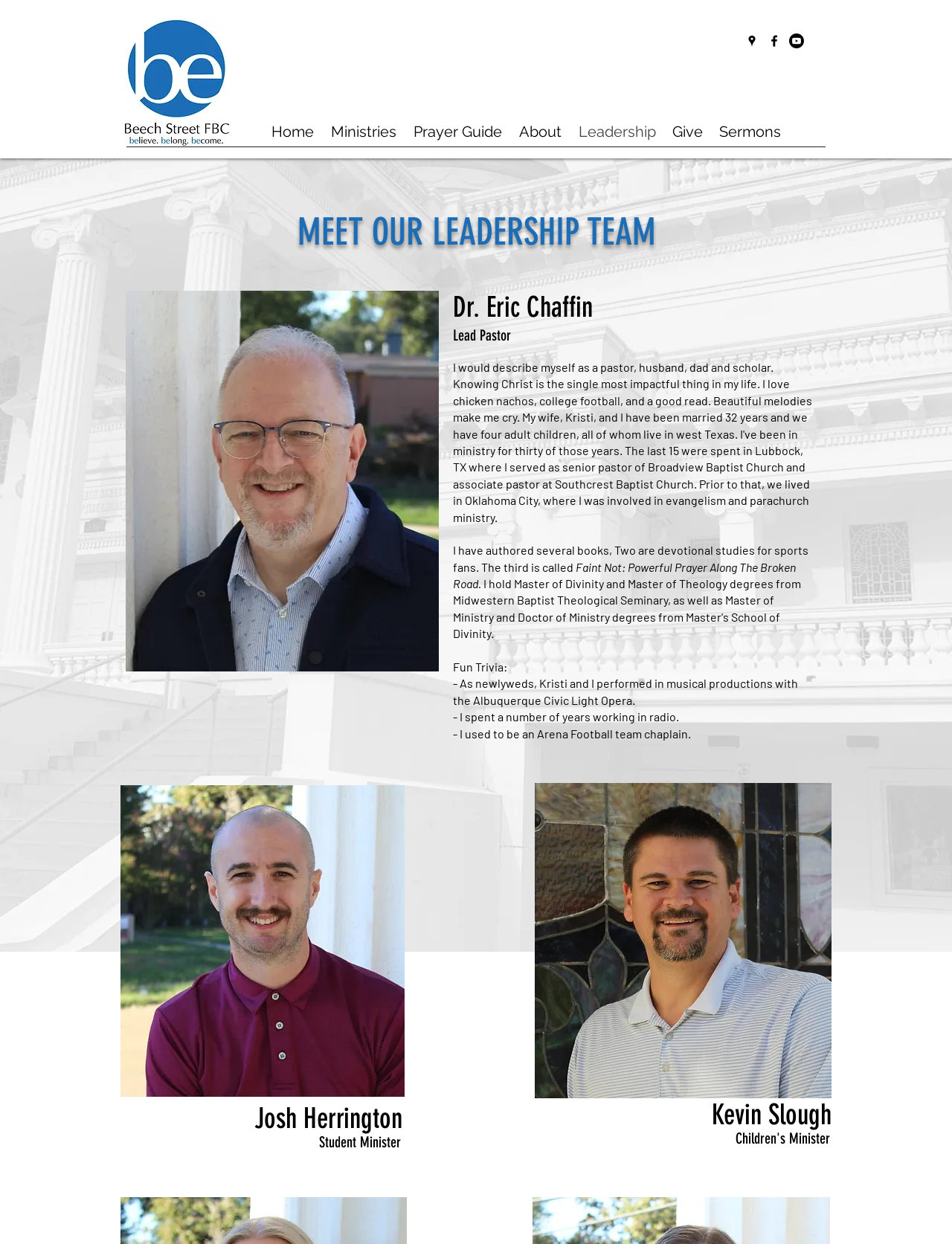Determine the bounding box coordinates for the element that should be clicked to follow this instruction: "go to ARCHIVES". The coordinates should be given as four float numbers between 0 and 1, in the format [left, top, right, bottom].

None